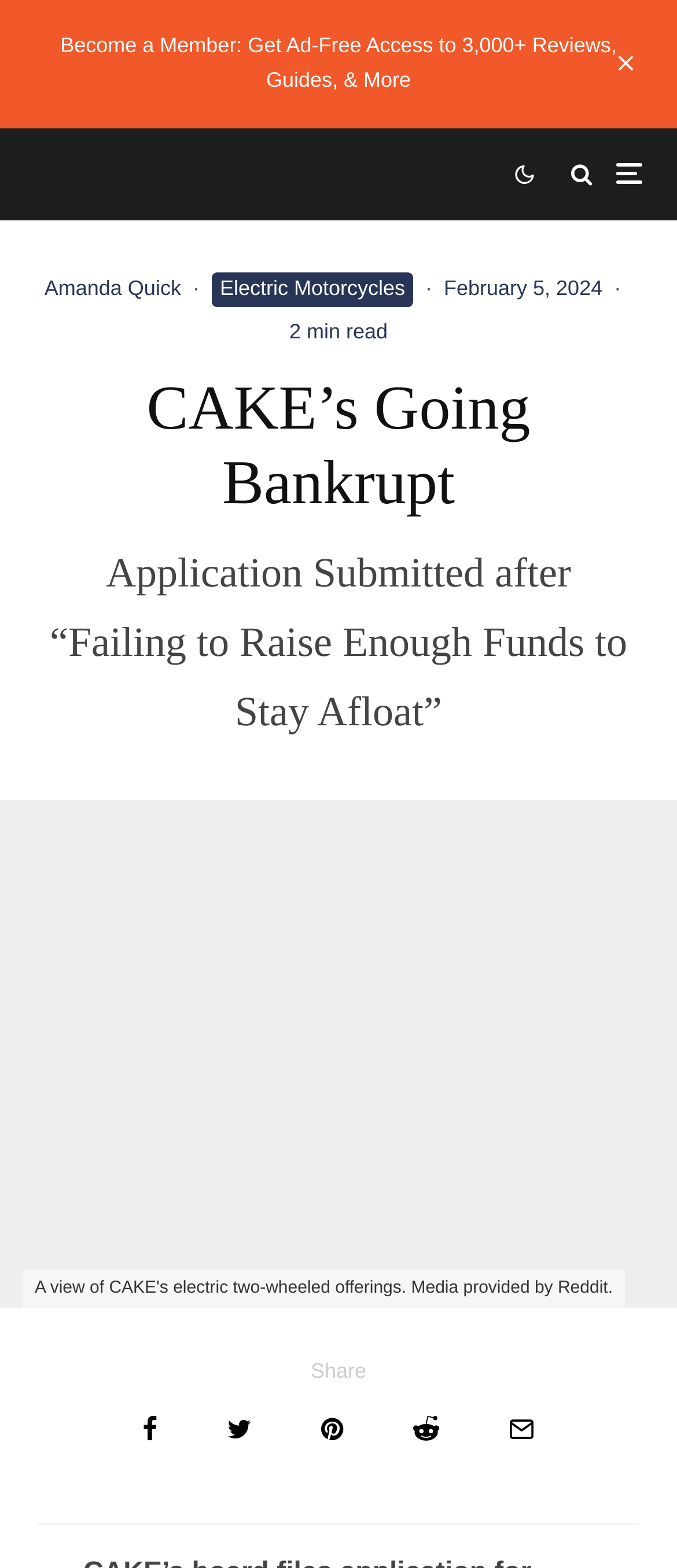Provide a single word or phrase to answer the given question: 
What is the date of the article?

February 5, 2024